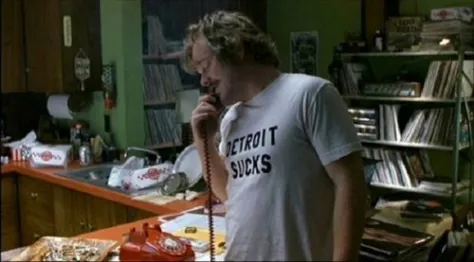Please answer the following query using a single word or phrase: 
What is written on the t-shirt?

DETROIT SUCKS